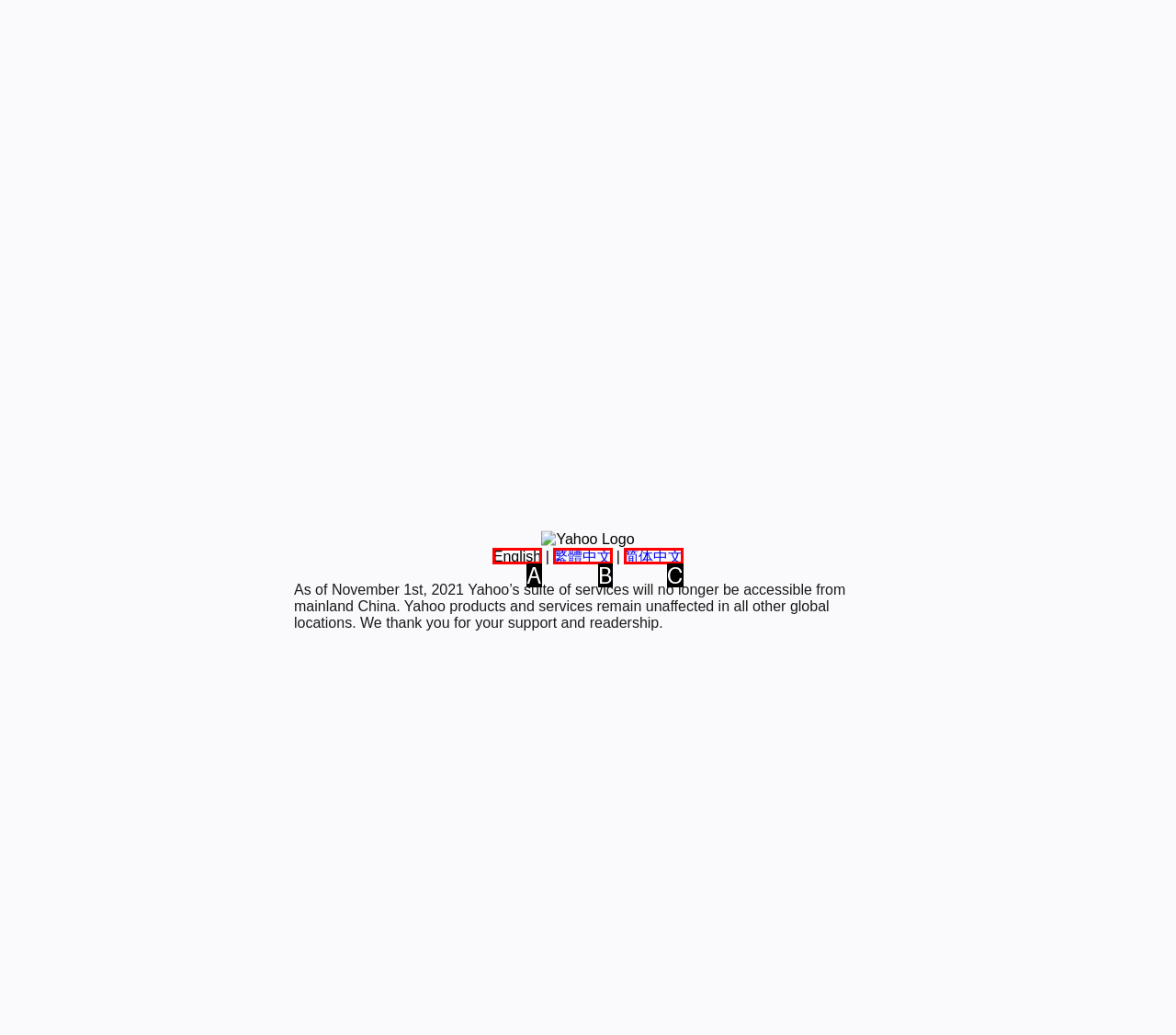Which HTML element among the options matches this description: About us? Answer with the letter representing your choice.

None